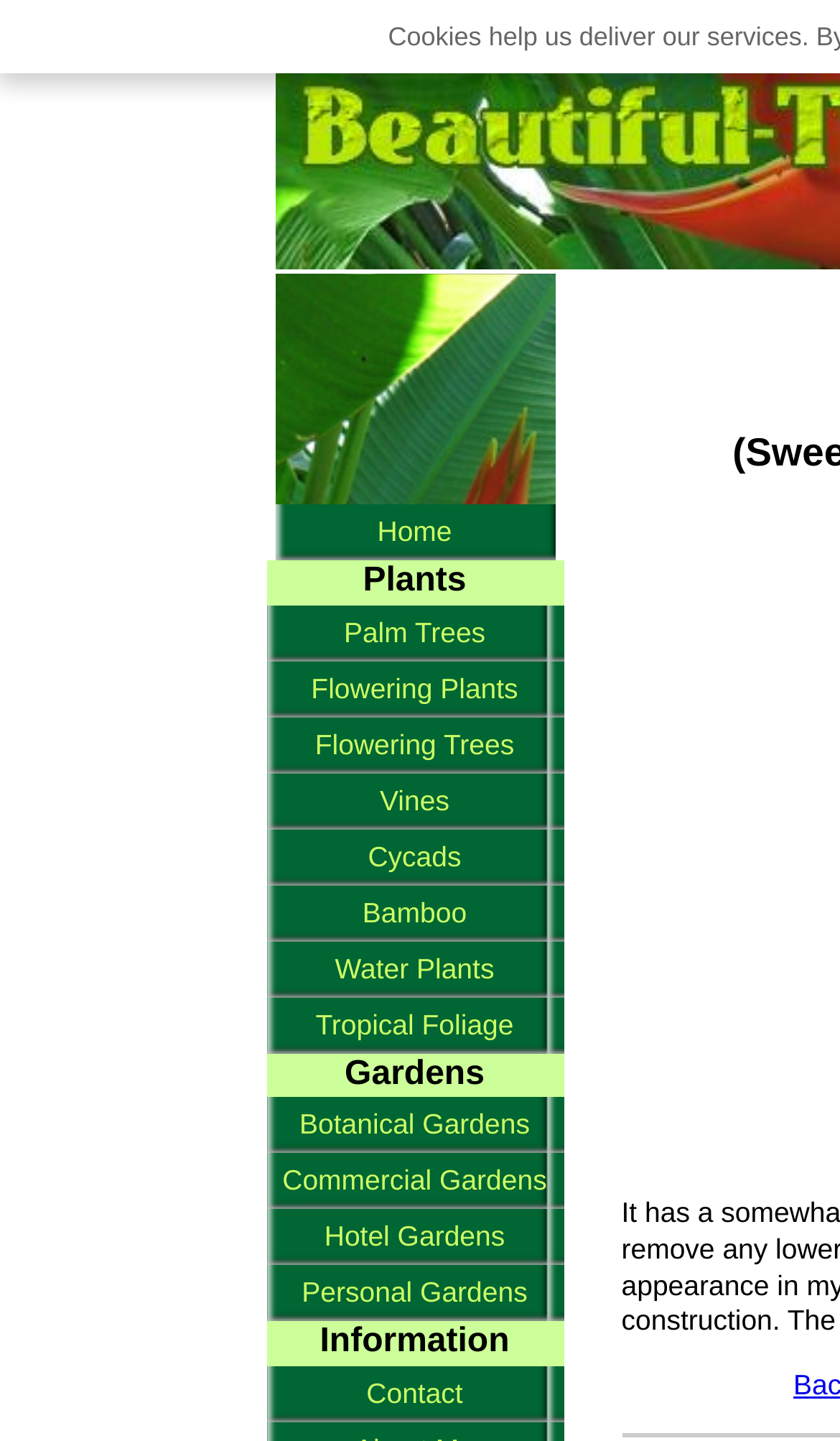Can you provide the bounding box coordinates for the element that should be clicked to implement the instruction: "view Bamboo"?

[0.317, 0.614, 0.671, 0.653]